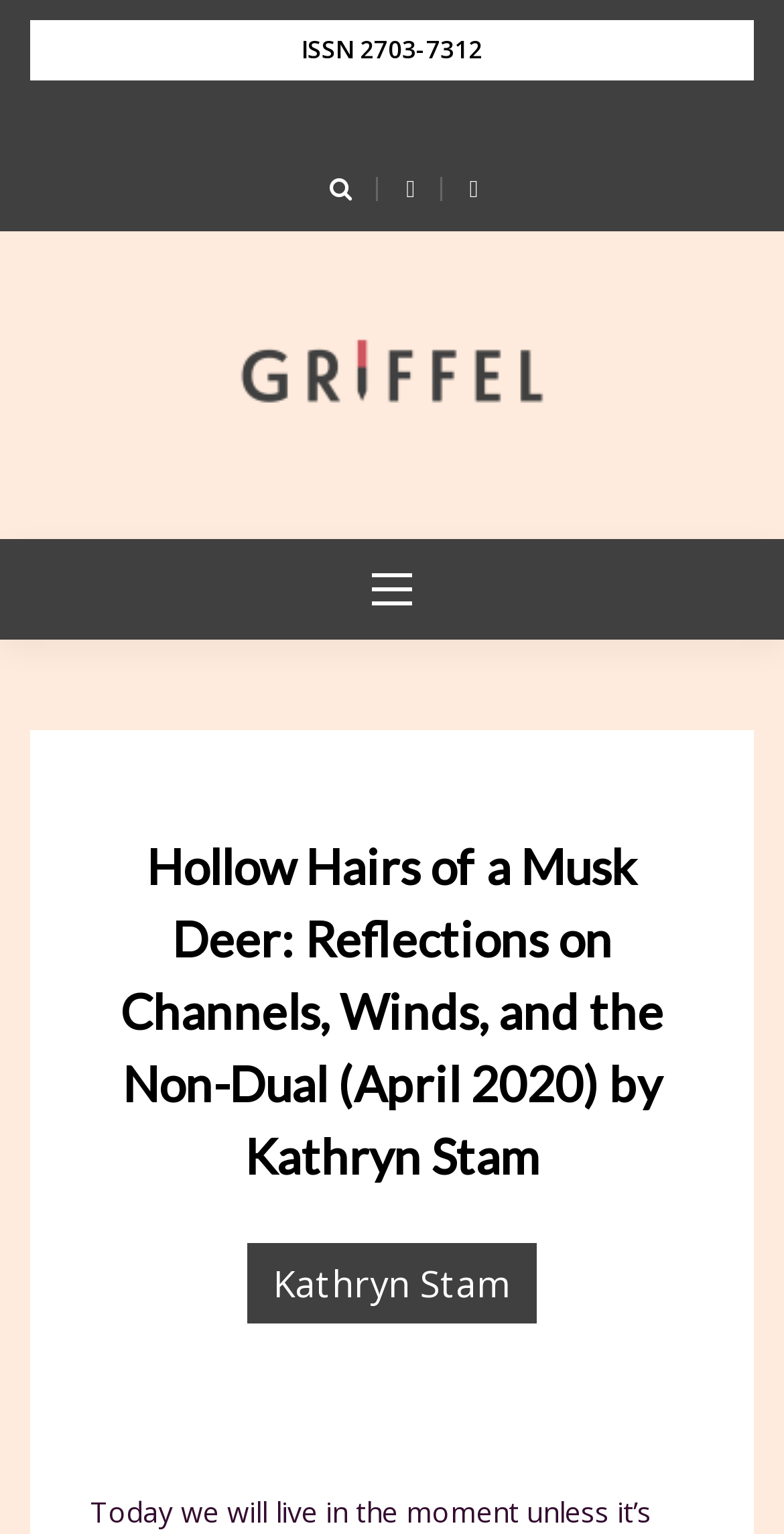Using the provided element description "Kathryn Stam", determine the bounding box coordinates of the UI element.

[0.349, 0.821, 0.651, 0.852]